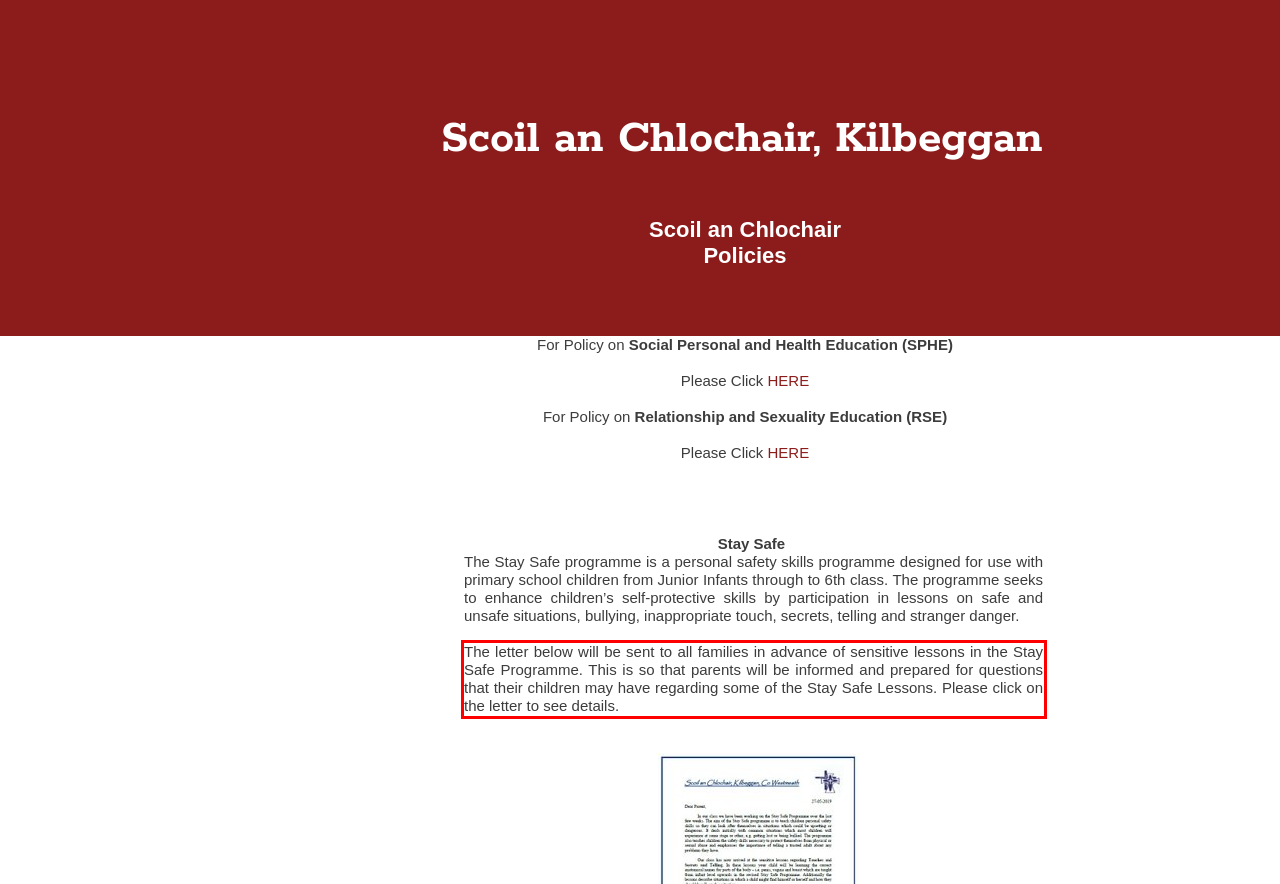Using the provided screenshot of a webpage, recognize and generate the text found within the red rectangle bounding box.

The letter below will be sent to all families in advance of sensitive lessons in the Stay Safe Programme. This is so that parents will be informed and prepared for questions that their children may have regarding some of the Stay Safe Lessons. Please click on the letter to see details.